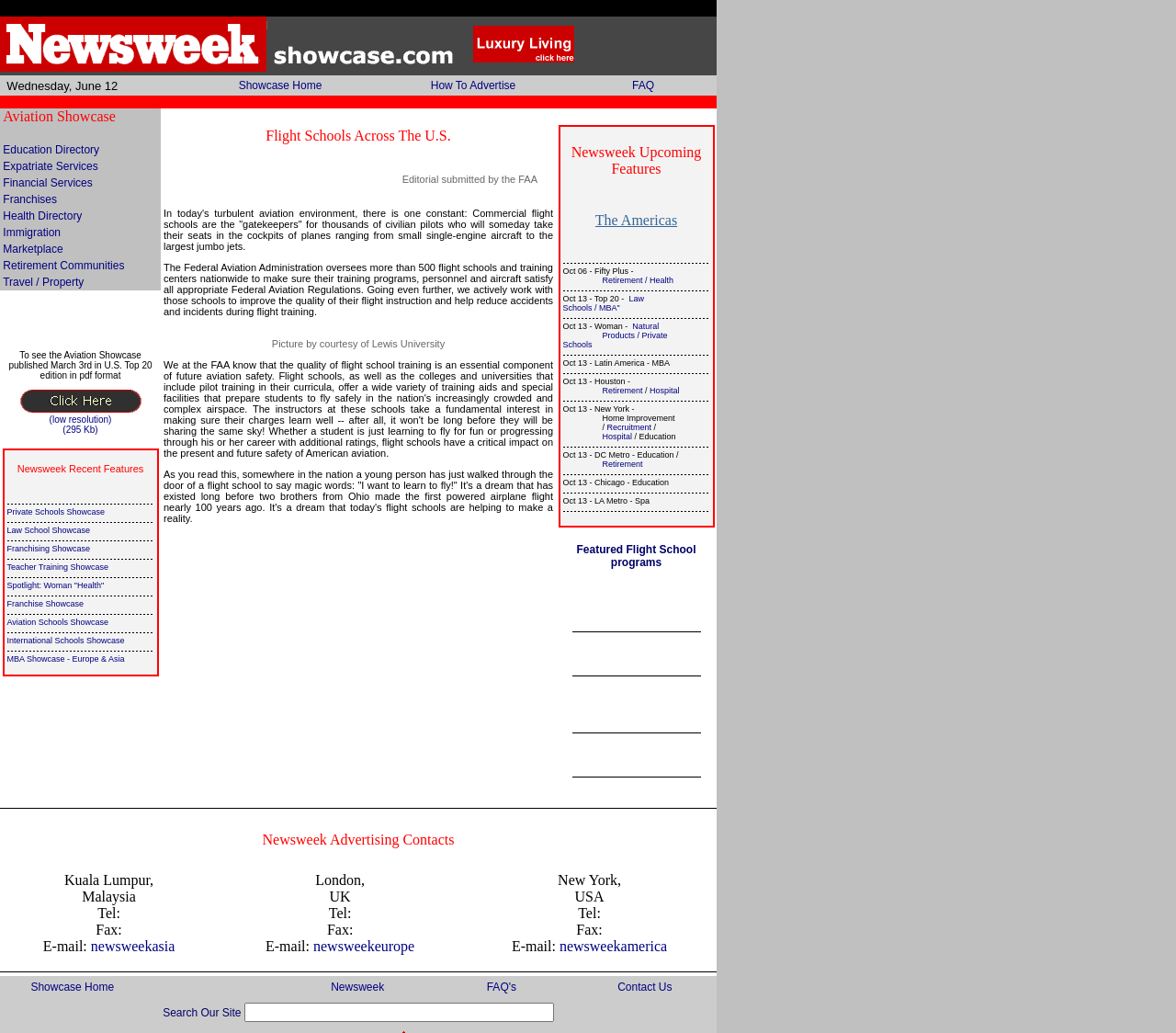Locate the UI element described as follows: "(low resolution) (295 Kb)". Return the bounding box coordinates as four float numbers between 0 and 1 in the order [left, top, right, bottom].

[0.017, 0.391, 0.12, 0.421]